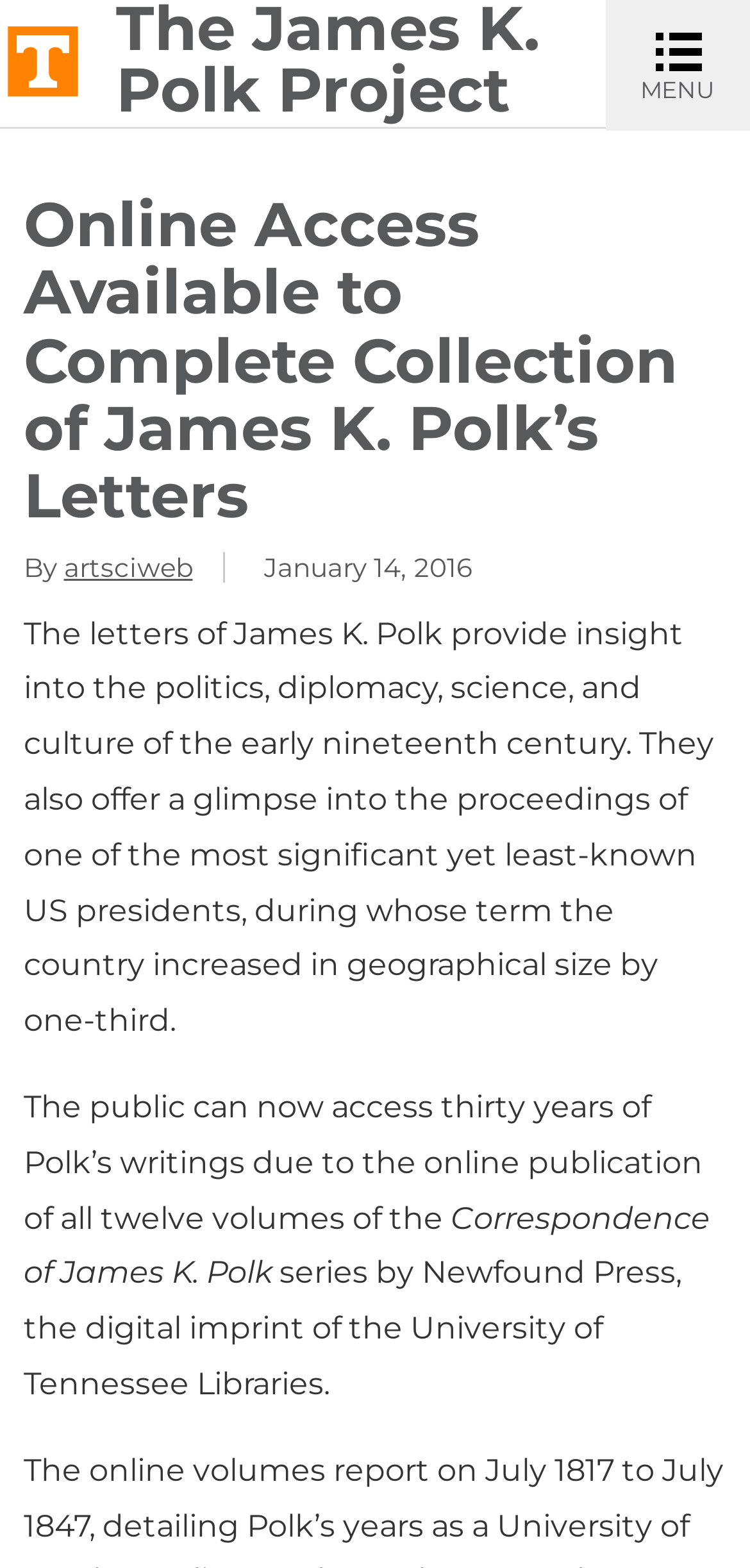With reference to the image, please provide a detailed answer to the following question: When was the online publication of the letters announced?

I found the answer by looking at the time element with the text 'January 14, 2016' which is located near the top of the webpage.